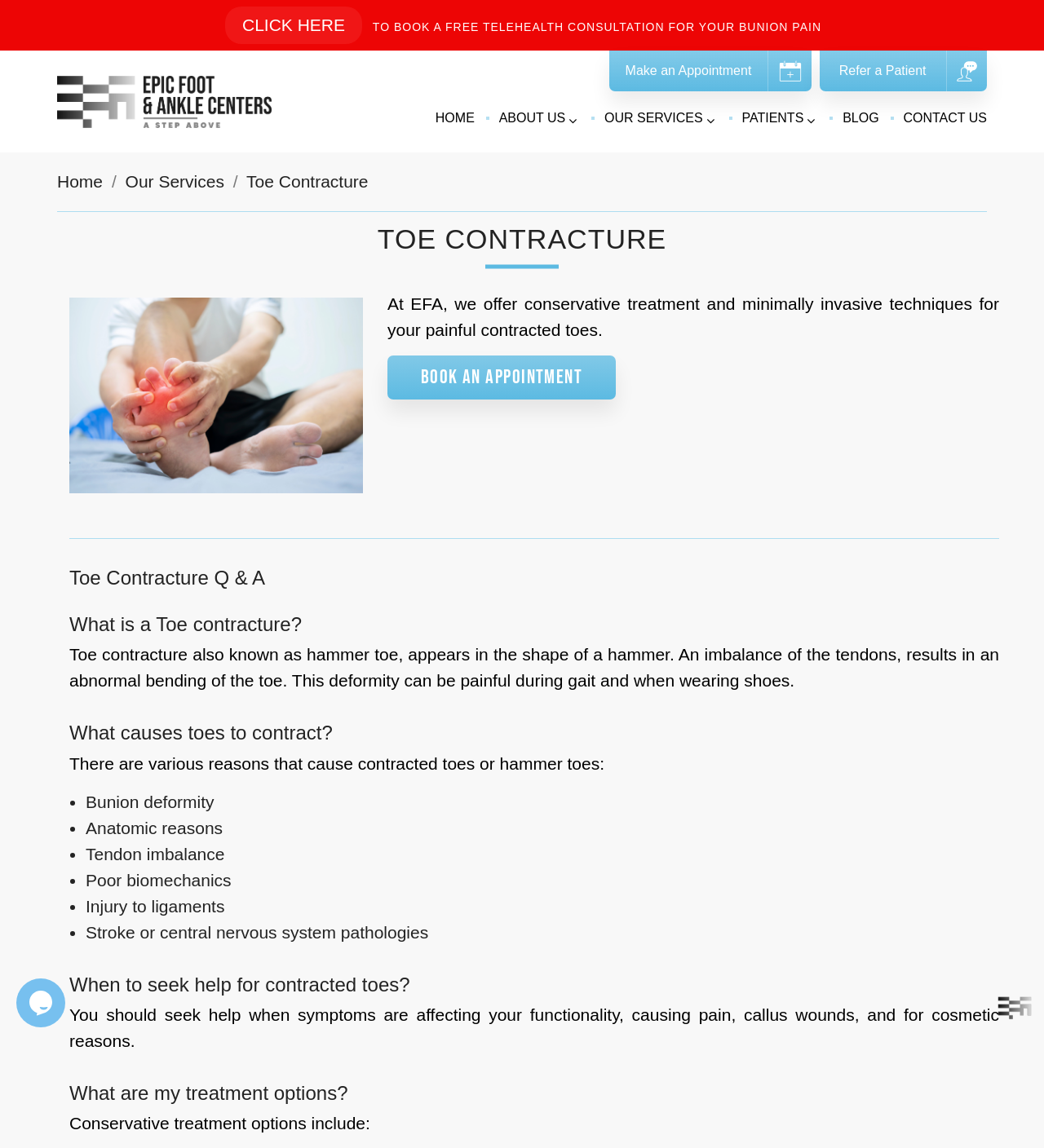Pinpoint the bounding box coordinates of the element you need to click to execute the following instruction: "Make an appointment". The bounding box should be represented by four float numbers between 0 and 1, in the format [left, top, right, bottom].

[0.583, 0.044, 0.777, 0.08]